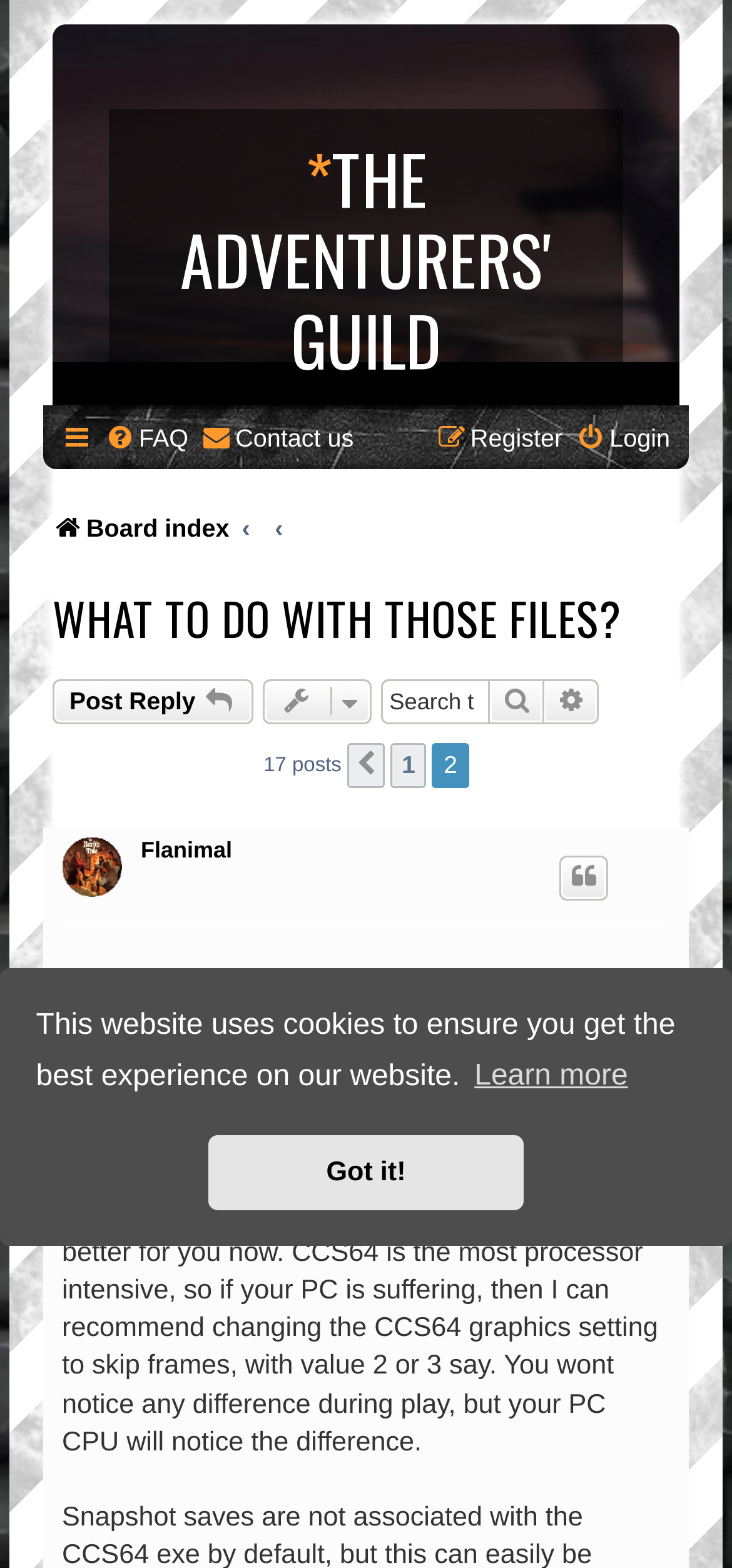How many menu items are in the top menu bar?
Using the picture, provide a one-word or short phrase answer.

4